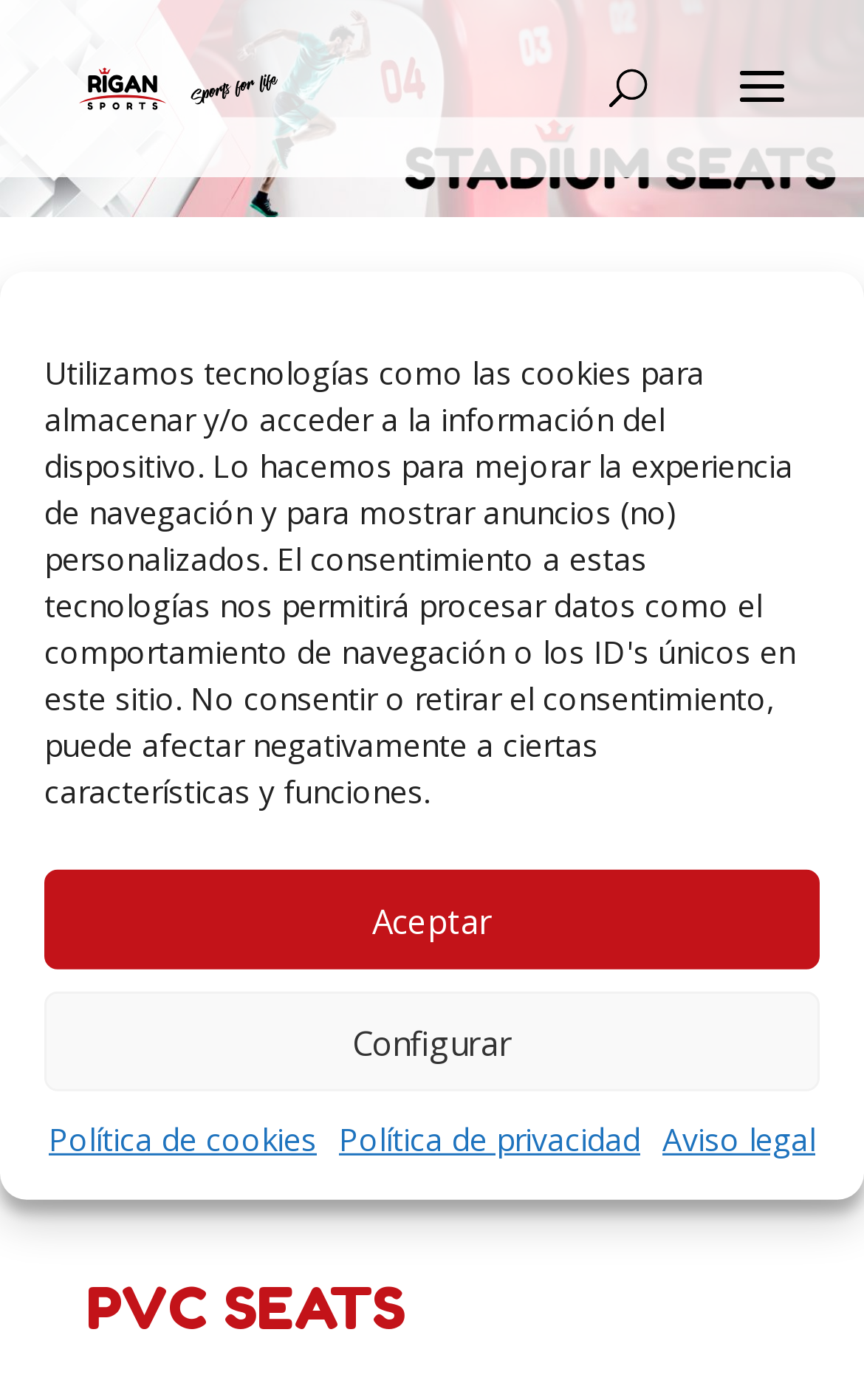What is the position of the search bar on the webpage?
Refer to the image and give a detailed answer to the question.

By analyzing the bounding box coordinates, I determined that the search bar is located at the top center of the webpage, with its left and right coordinates being 0.5 and 1.0, respectively, and its top and bottom coordinates being 0.0 and 0.002, respectively.